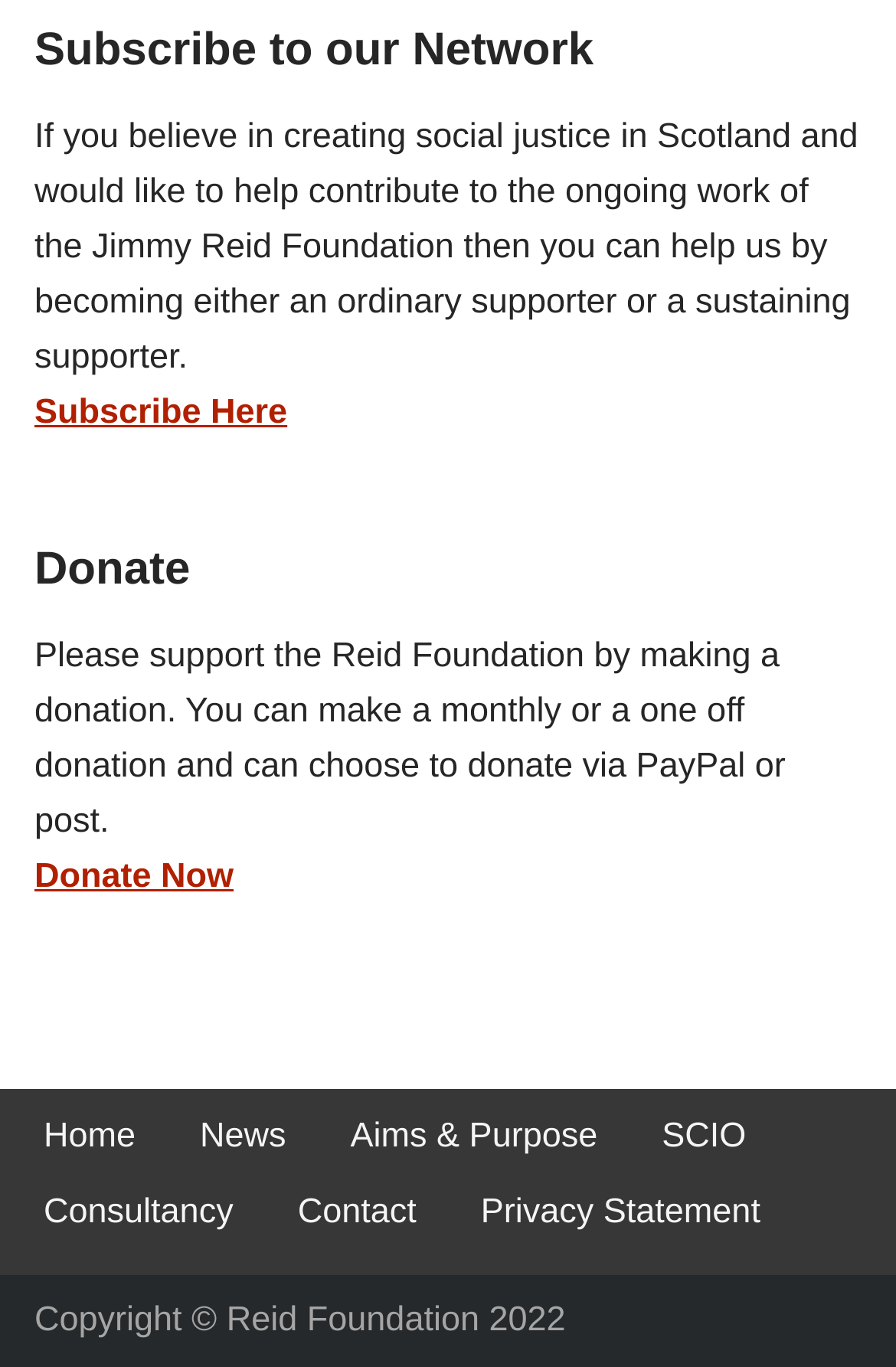Predict the bounding box coordinates of the area that should be clicked to accomplish the following instruction: "View the news". The bounding box coordinates should consist of four float numbers between 0 and 1, i.e., [left, top, right, bottom].

[0.223, 0.811, 0.319, 0.853]